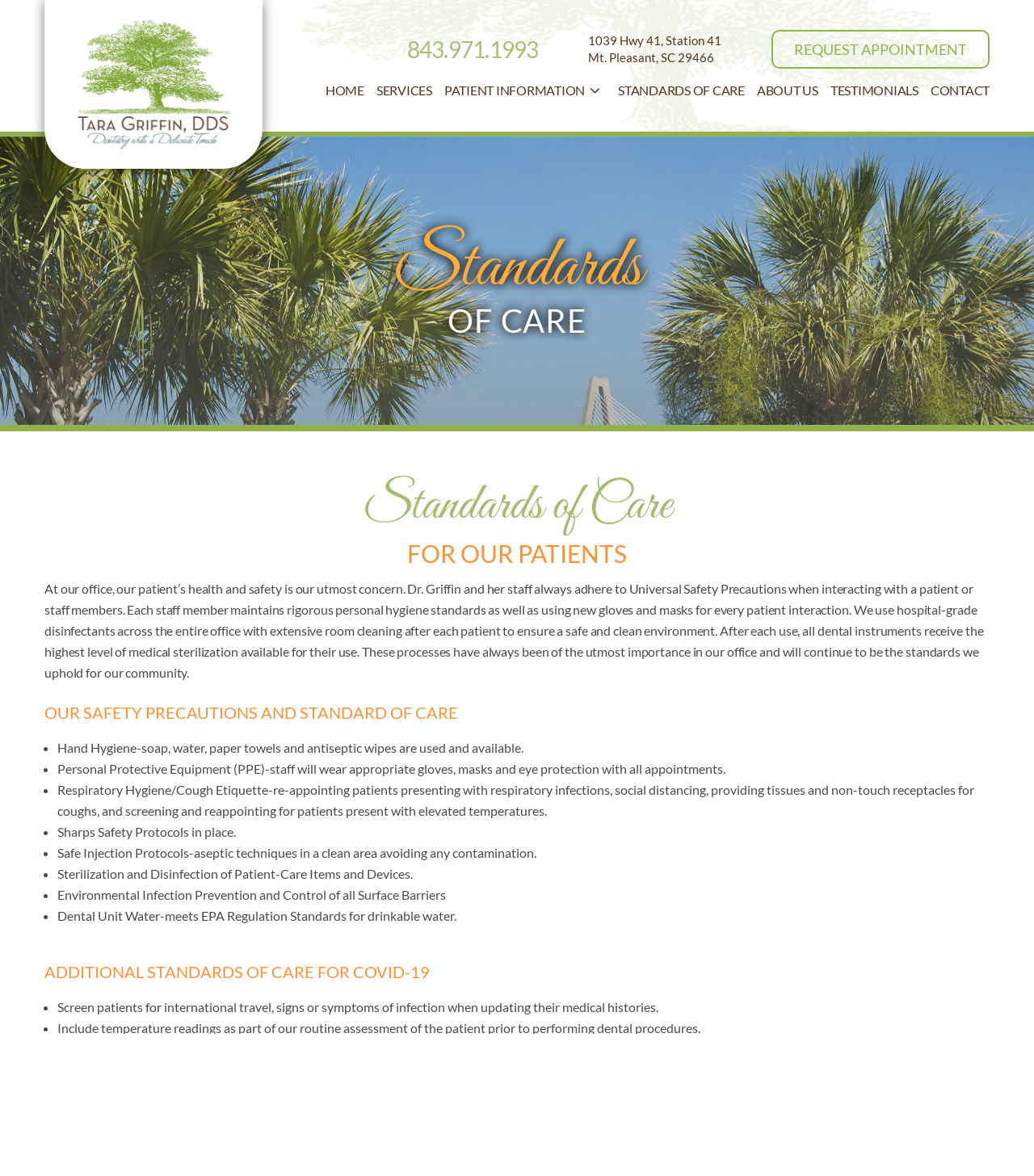Please identify the bounding box coordinates of the element on the webpage that should be clicked to follow this instruction: "Click the REQUEST APPOINTMENT link". The bounding box coordinates should be given as four float numbers between 0 and 1, formatted as [left, top, right, bottom].

[0.746, 0.025, 0.957, 0.058]